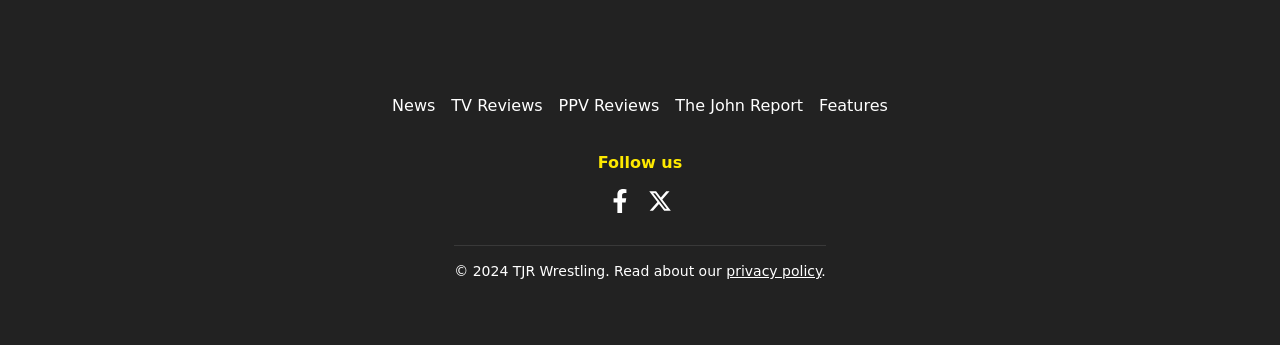Given the description "News", determine the bounding box of the corresponding UI element.

[0.306, 0.28, 0.34, 0.335]